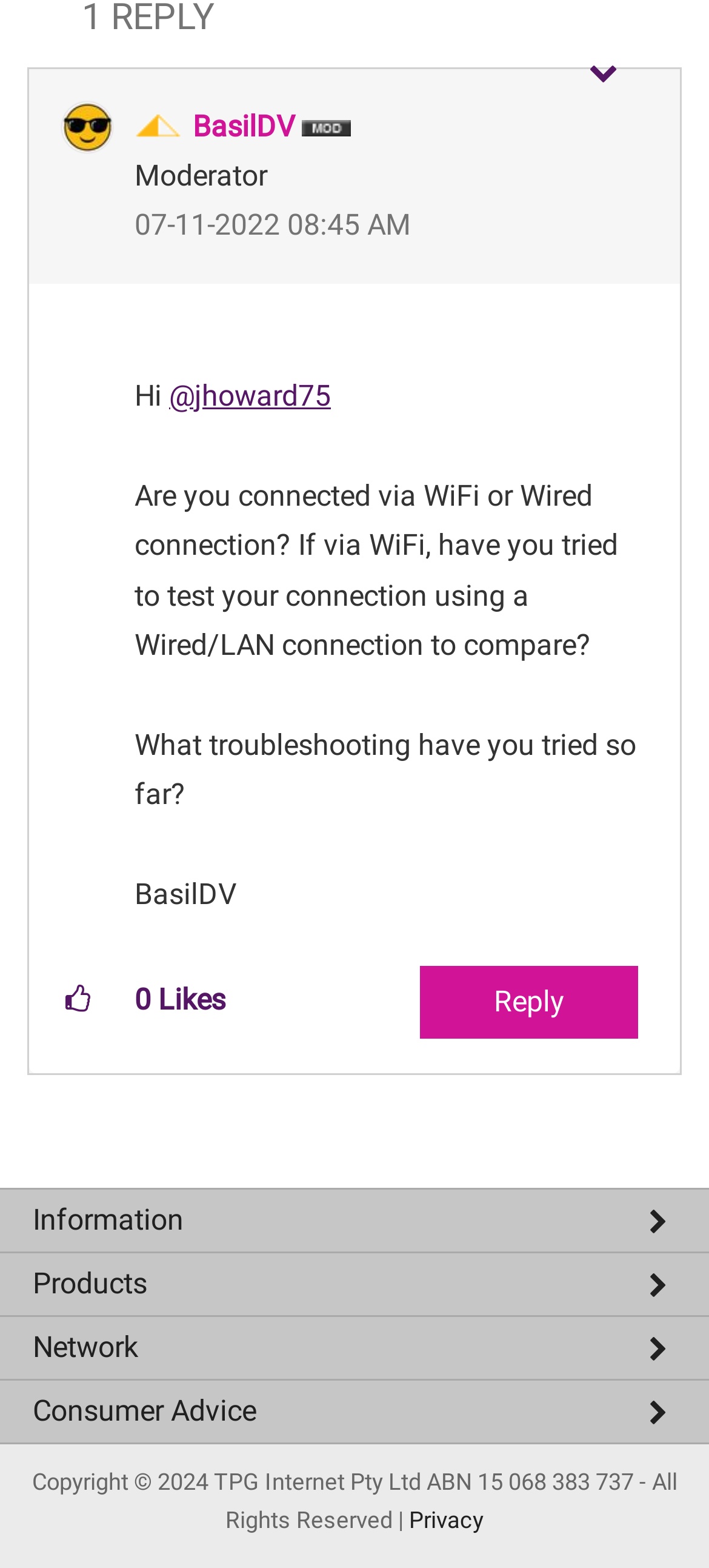Return the bounding box coordinates of the UI element that corresponds to this description: "Fibre to the Building". The coordinates must be given as four float numbers in the range of 0 and 1, [left, top, right, bottom].

[0.0, 0.949, 1.0, 0.986]